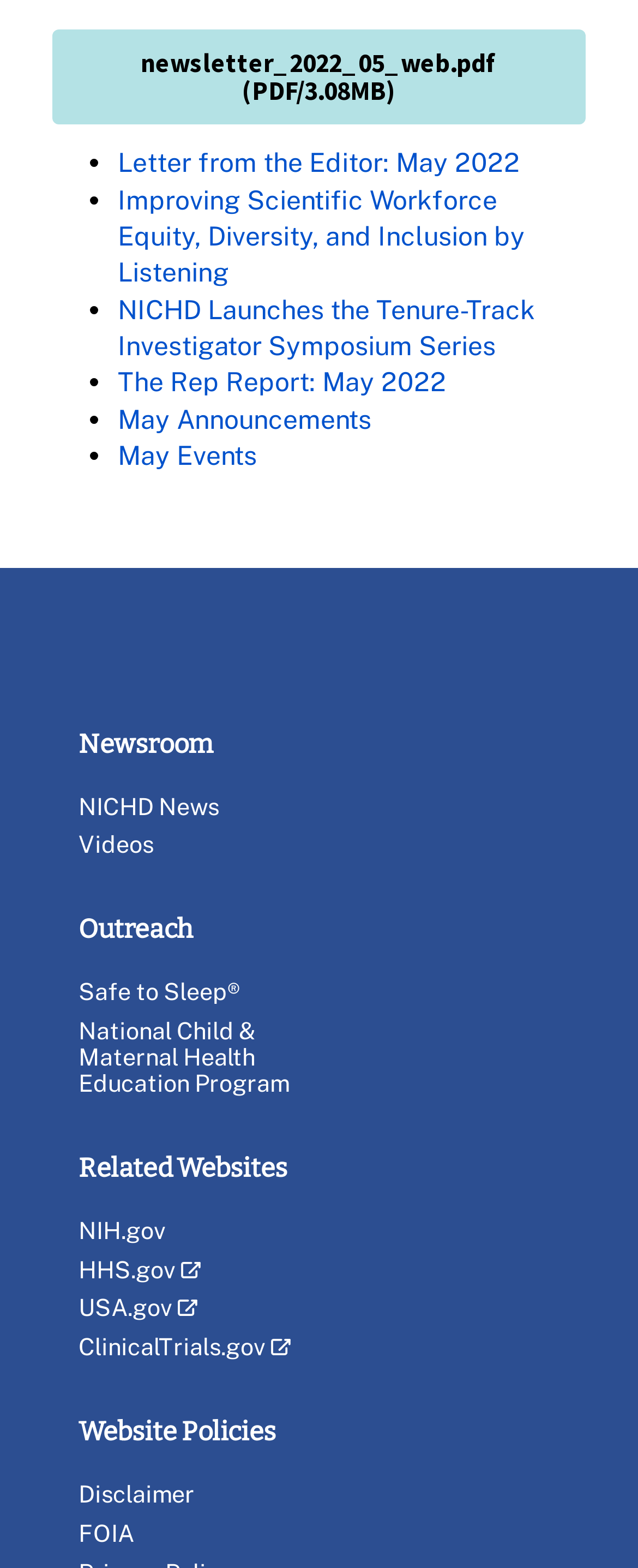Please identify the bounding box coordinates of where to click in order to follow the instruction: "read the letter from the editor".

[0.185, 0.094, 0.815, 0.114]